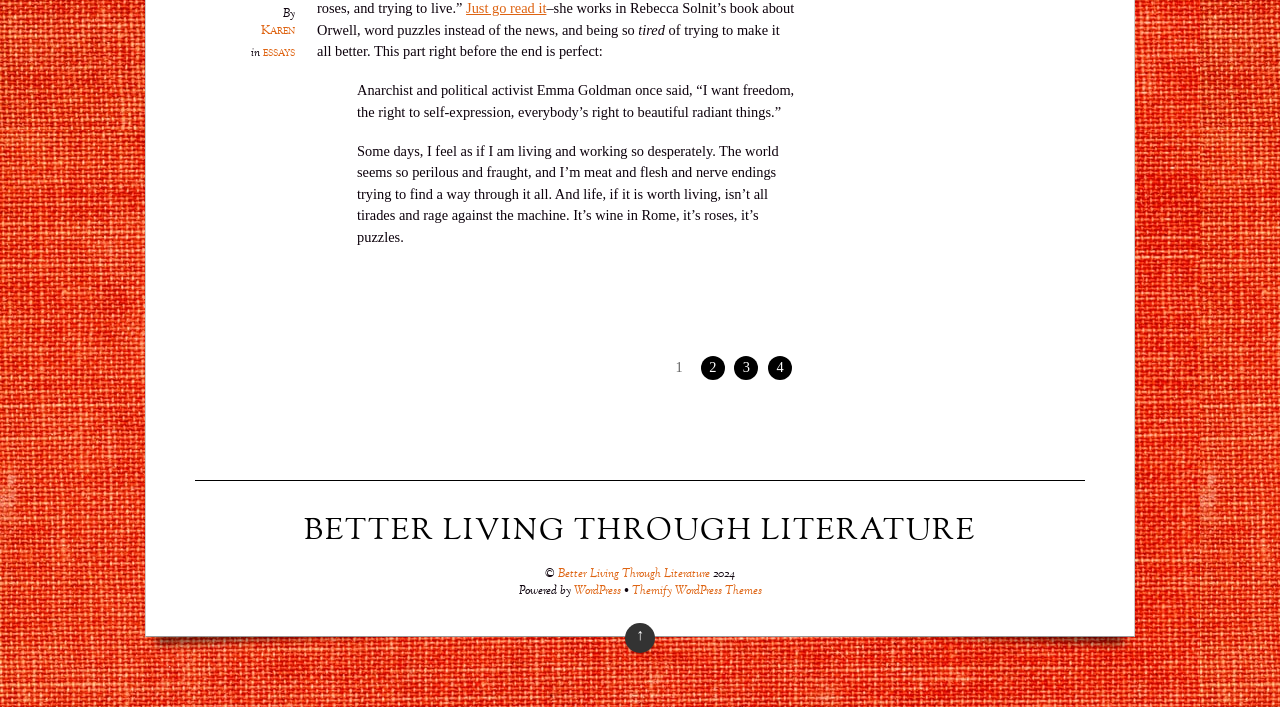Provide the bounding box coordinates for the area that should be clicked to complete the instruction: "Type in the comment box".

None